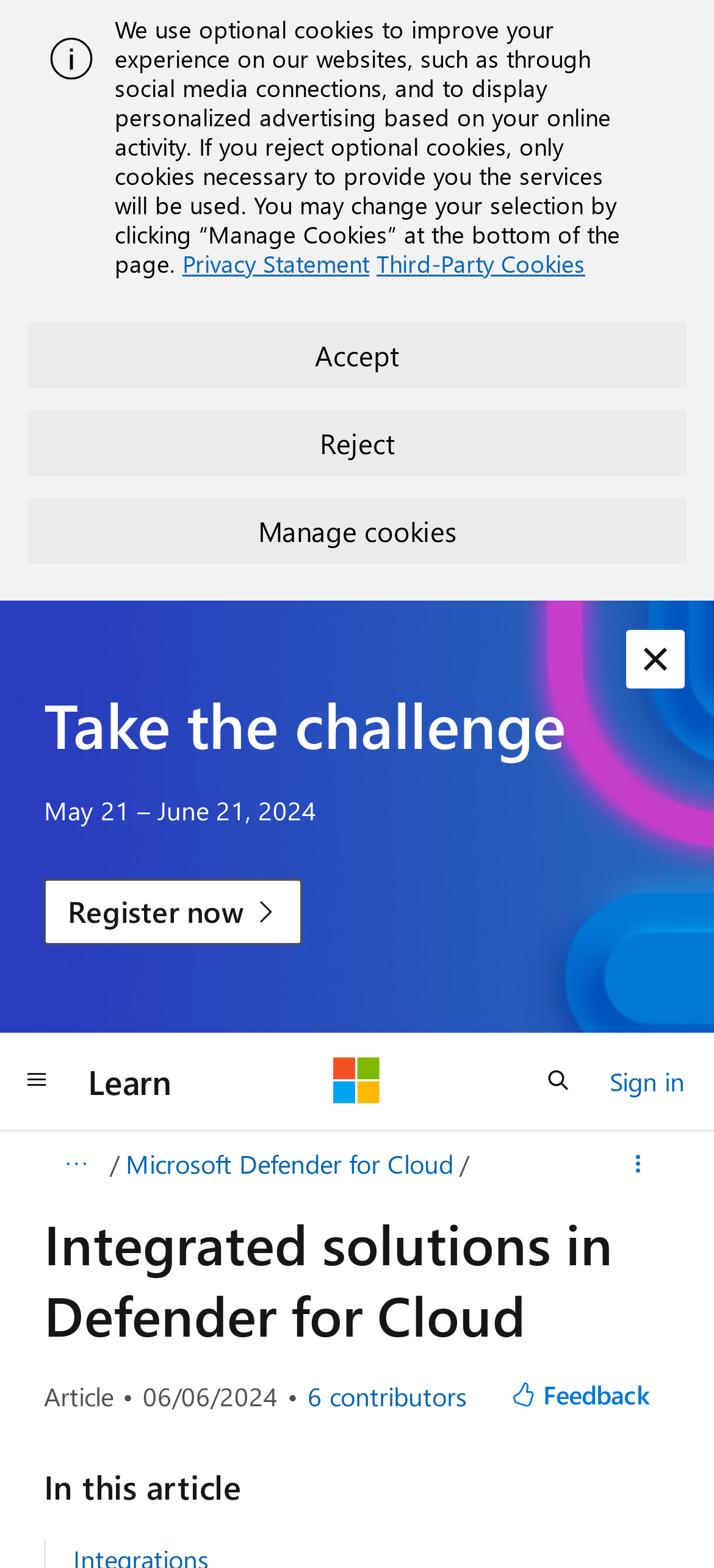Identify the bounding box coordinates of the region that should be clicked to execute the following instruction: "Provide feedback".

[0.688, 0.871, 0.938, 0.908]